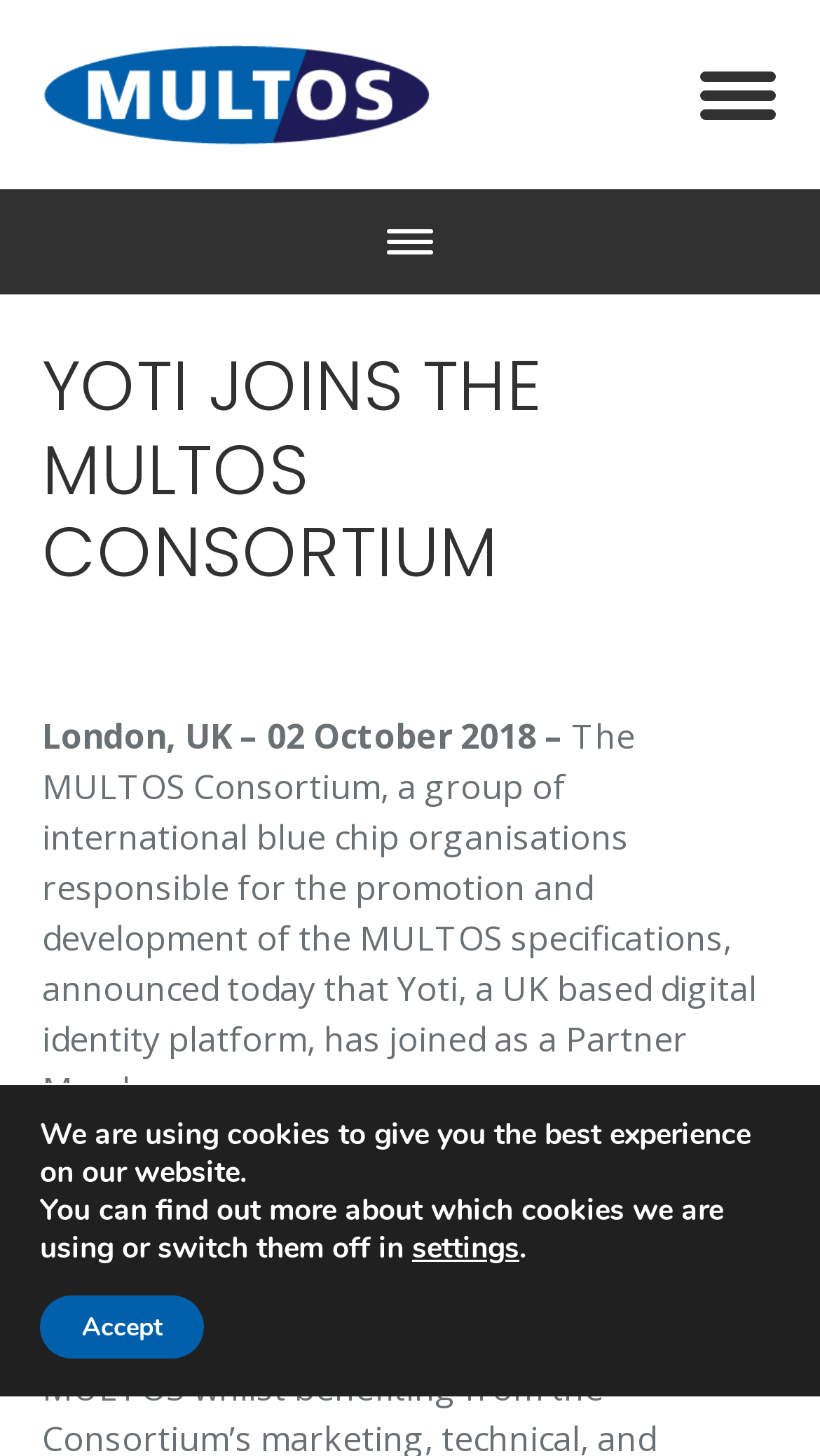Please respond to the question with a concise word or phrase:
What is the message displayed in the GDPR Cookie Banner?

We are using cookies to give you the best experience